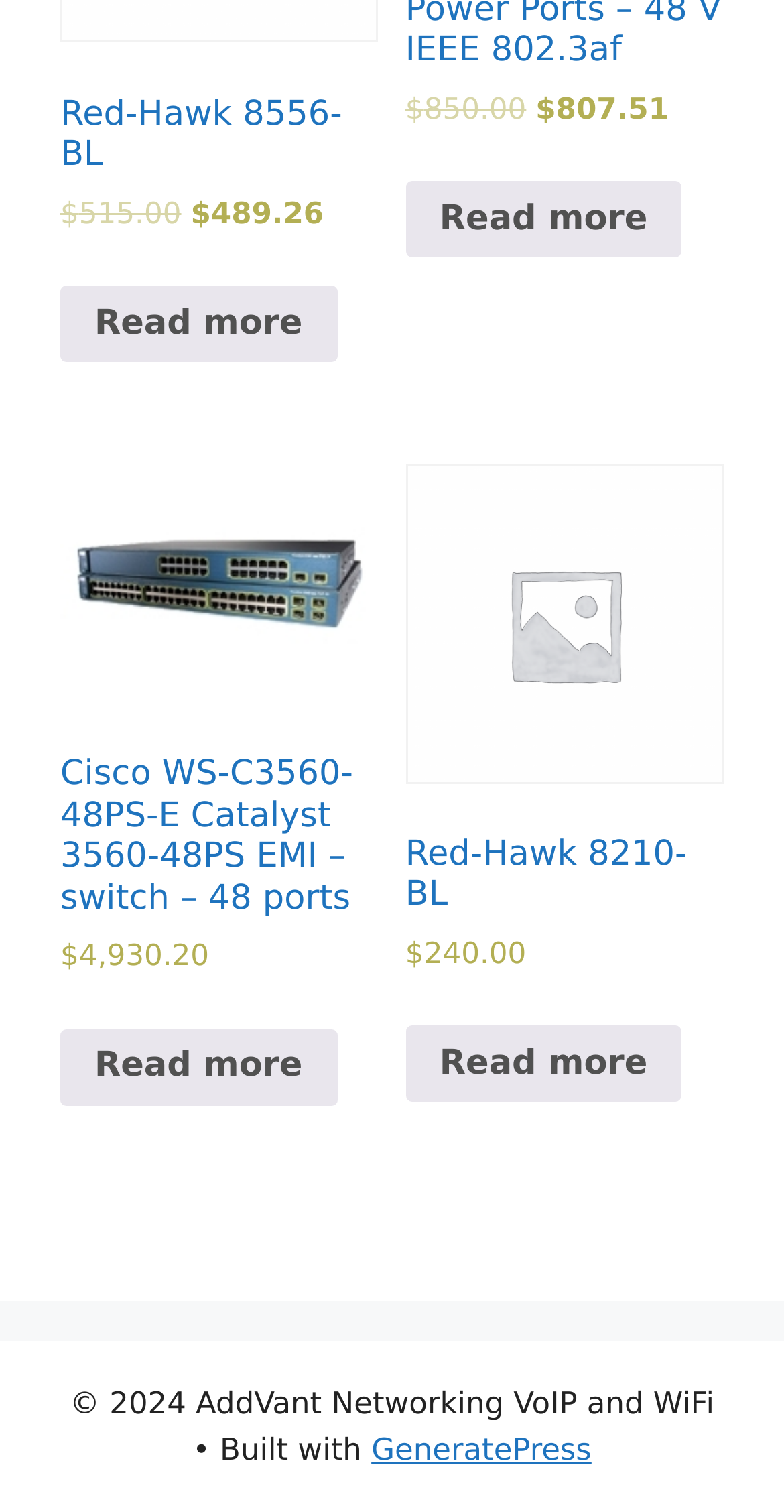What is the name of the company at the bottom of the page?
Using the image as a reference, give an elaborate response to the question.

I found the company name at the bottom of the page by looking at the StaticText element with the text '© 2024 AddVant Networking VoIP and WiFi'.